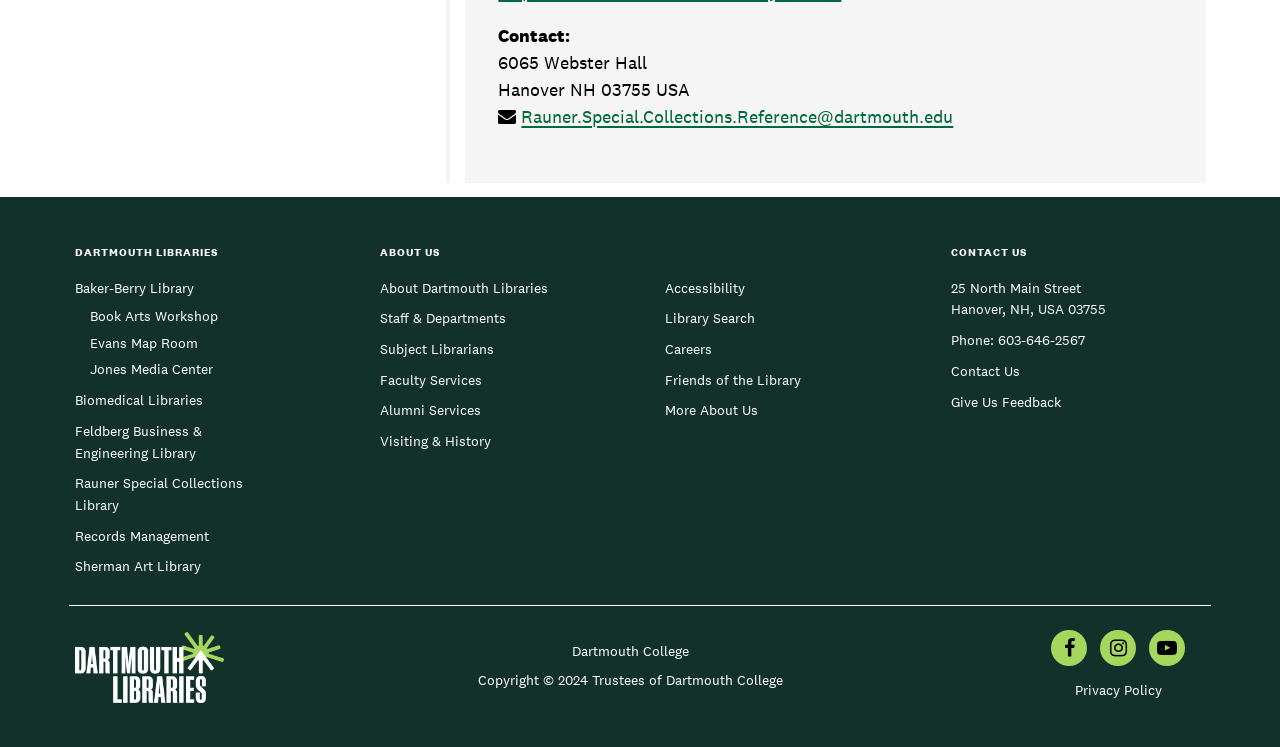Determine the bounding box coordinates for the clickable element required to fulfill the instruction: "Contact Rauner Special Collections Library". Provide the coordinates as four float numbers between 0 and 1, i.e., [left, top, right, bottom].

[0.407, 0.14, 0.745, 0.171]